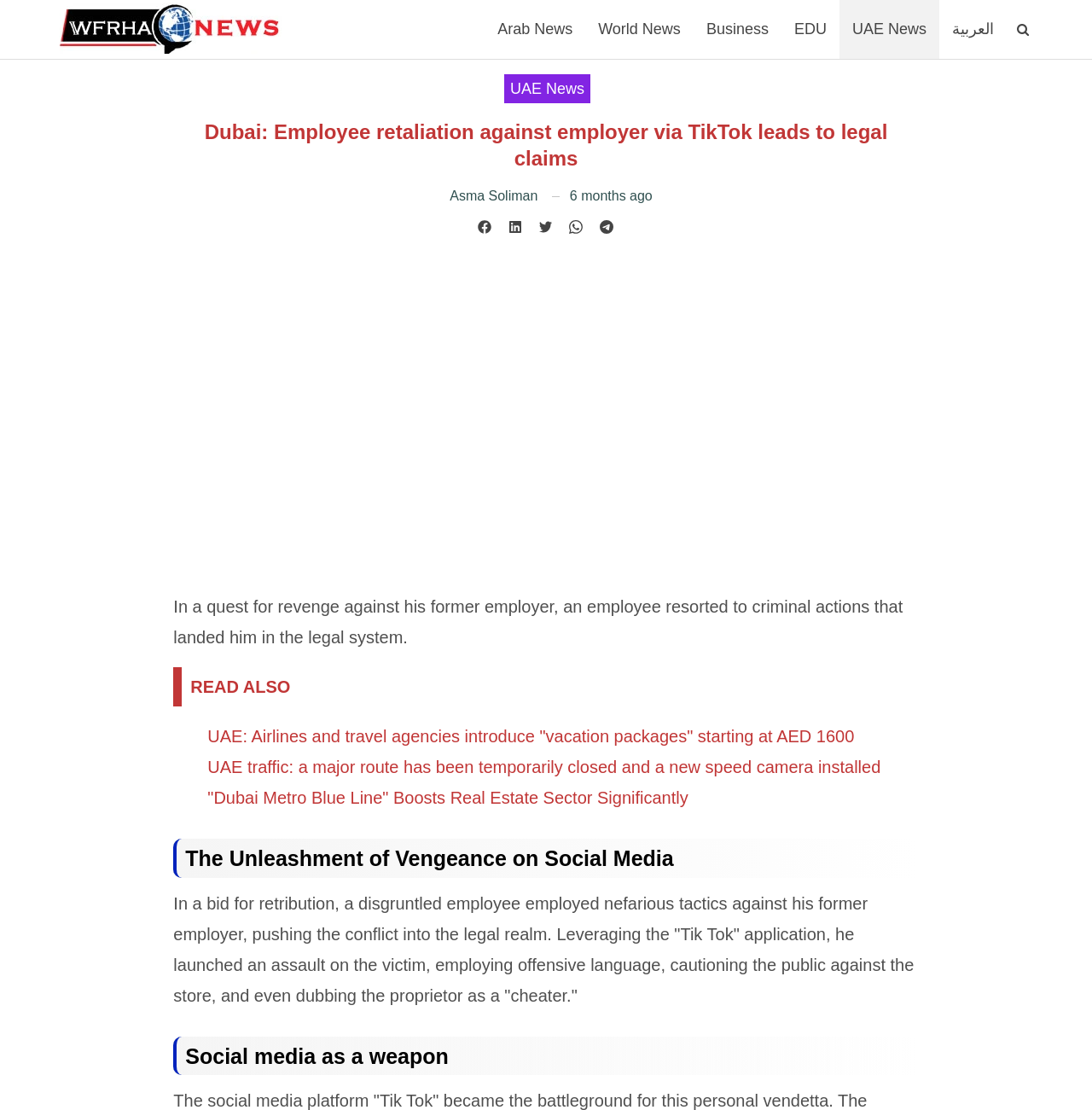Could you provide the bounding box coordinates for the portion of the screen to click to complete this instruction: "Click the 'add to cart' button"?

None